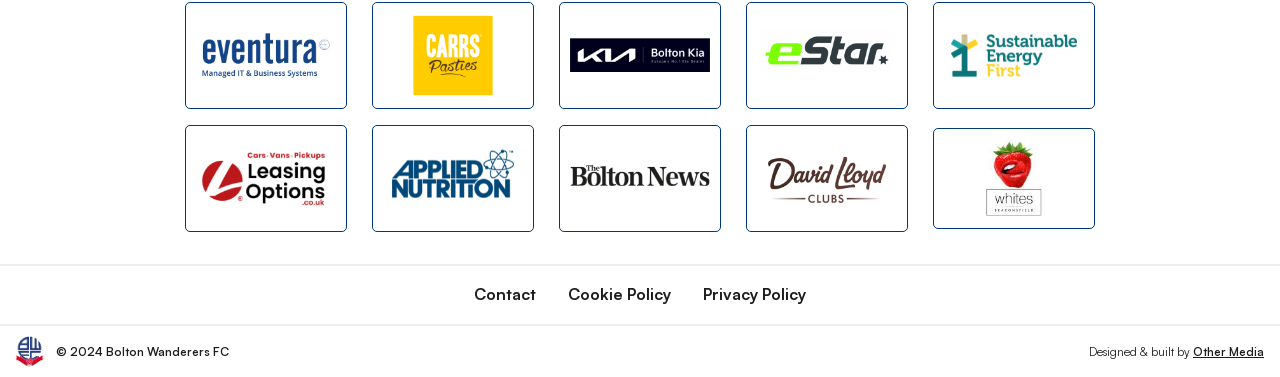What is the name of the company that designed and built the website?
Refer to the image and answer the question using a single word or phrase.

Other Media